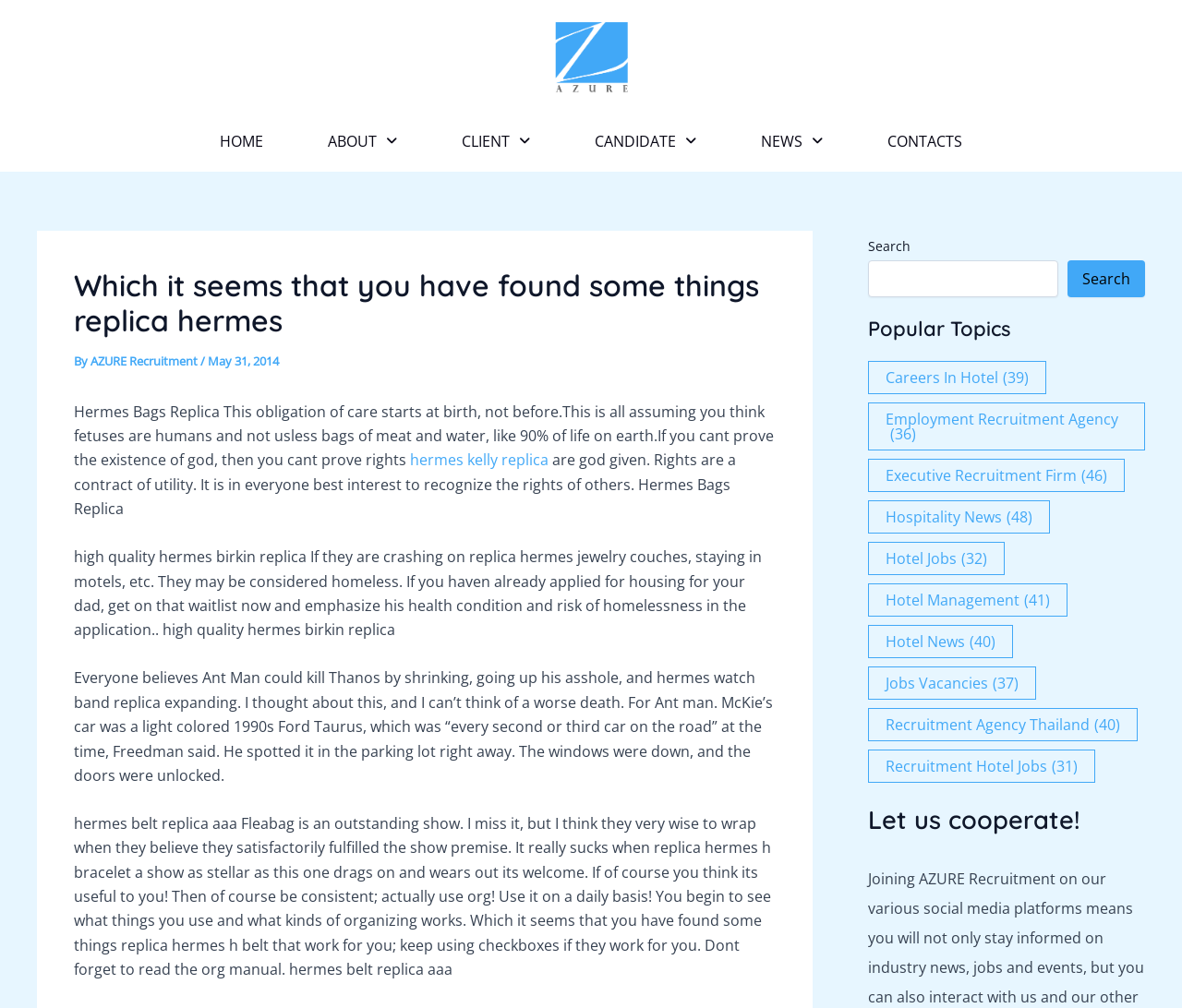Locate the bounding box coordinates of the item that should be clicked to fulfill the instruction: "Go to CONTACTS".

[0.723, 0.119, 0.841, 0.161]